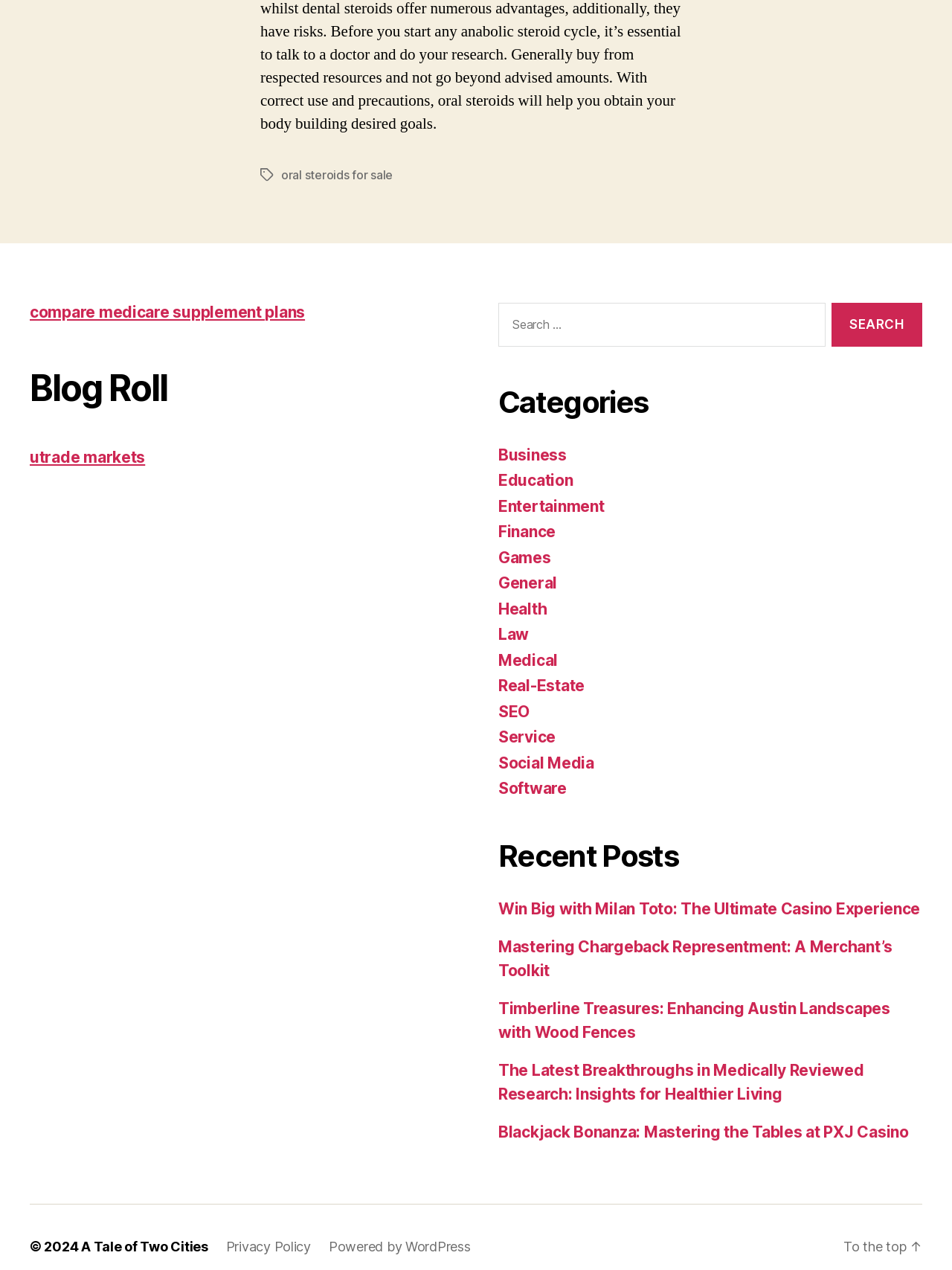What is the purpose of the search box?
From the screenshot, provide a brief answer in one word or phrase.

To search for content